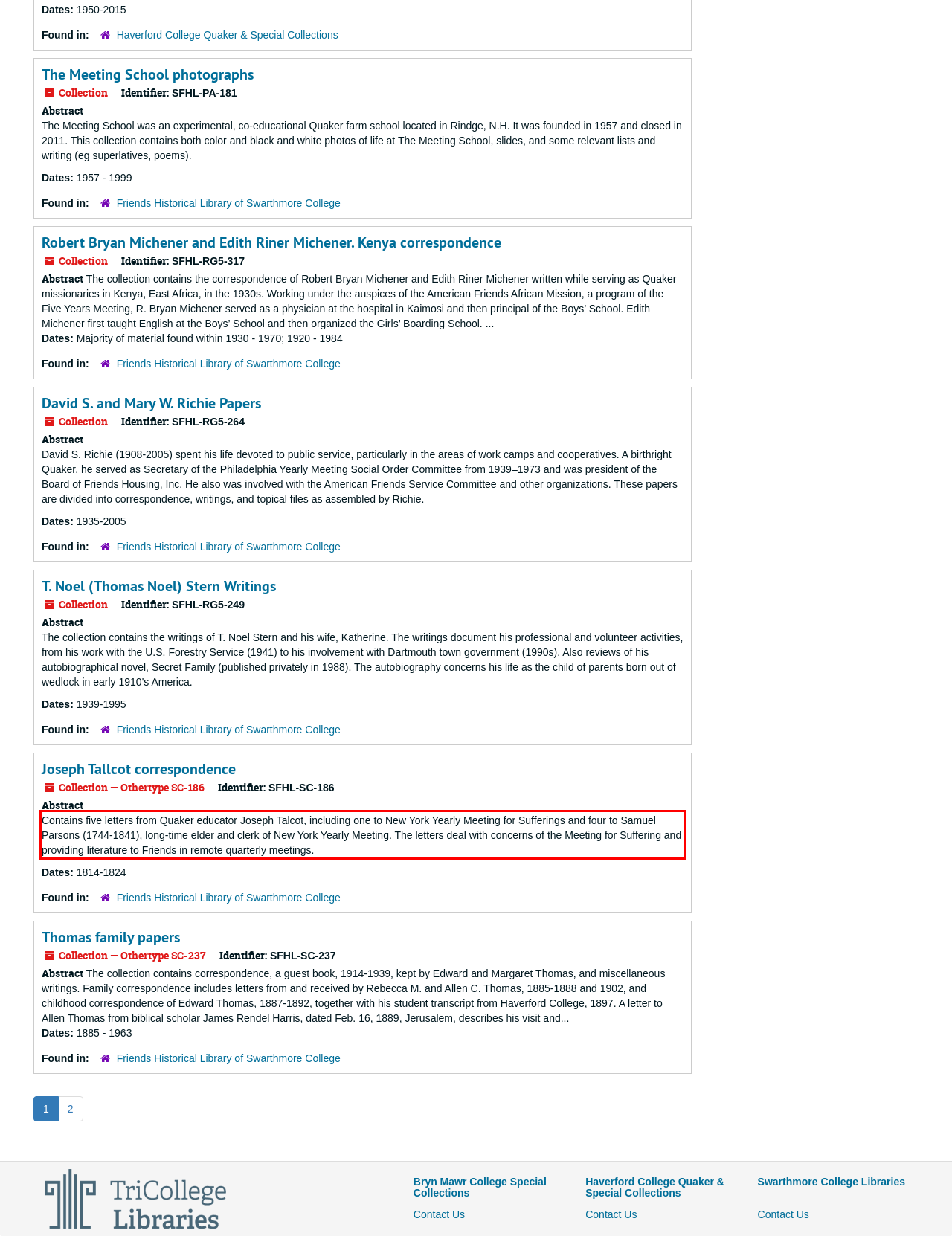Identify the text within the red bounding box on the webpage screenshot and generate the extracted text content.

Contains five letters from Quaker educator Joseph Talcot, including one to New York Yearly Meeting for Sufferings and four to Samuel Parsons (1744-1841), long-time elder and clerk of New York Yearly Meeting. The letters deal with concerns of the Meeting for Suffering and providing literature to Friends in remote quarterly meetings.